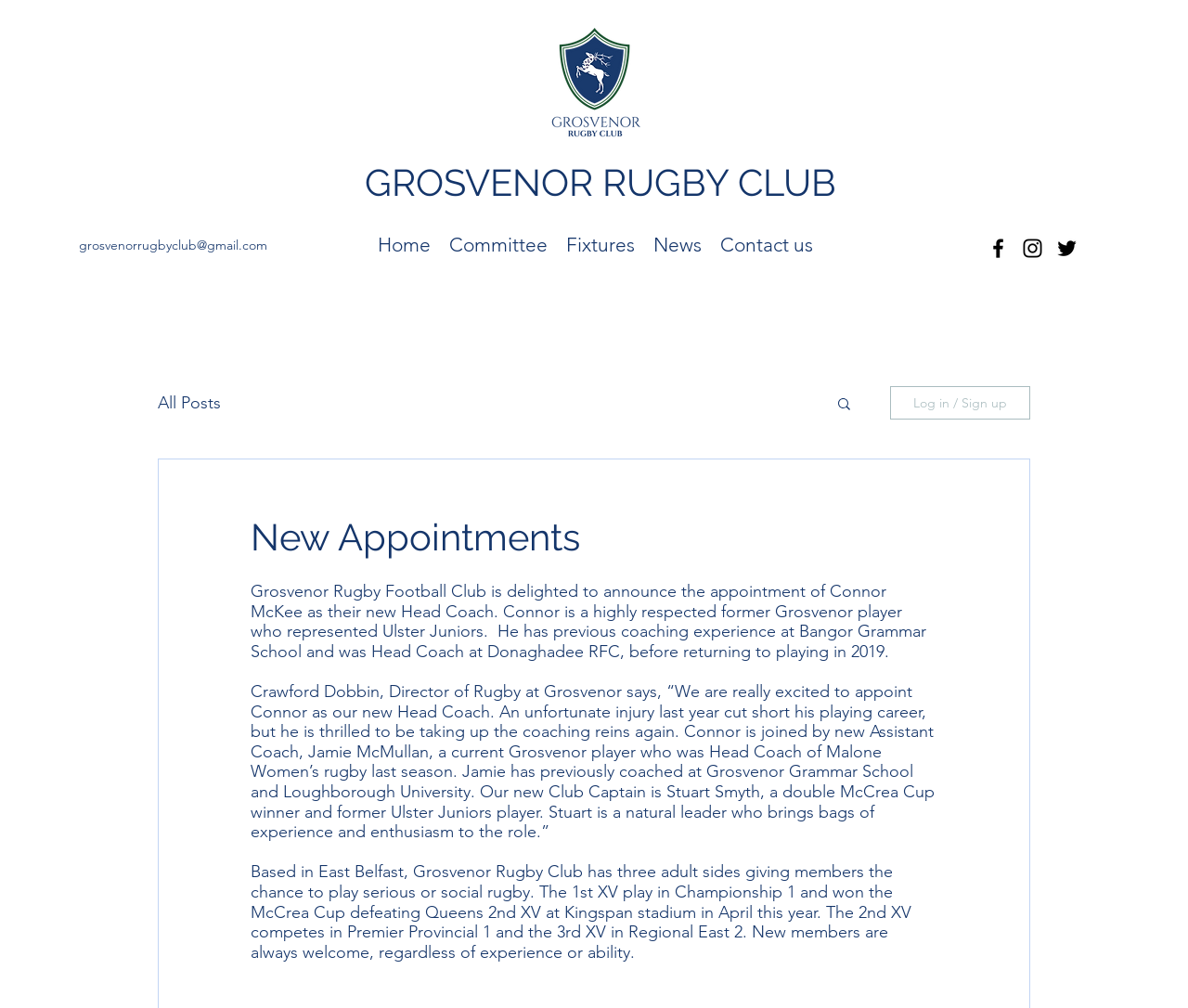Use a single word or phrase to respond to the question:
What is the position of Stuart Smyth?

Club Captain